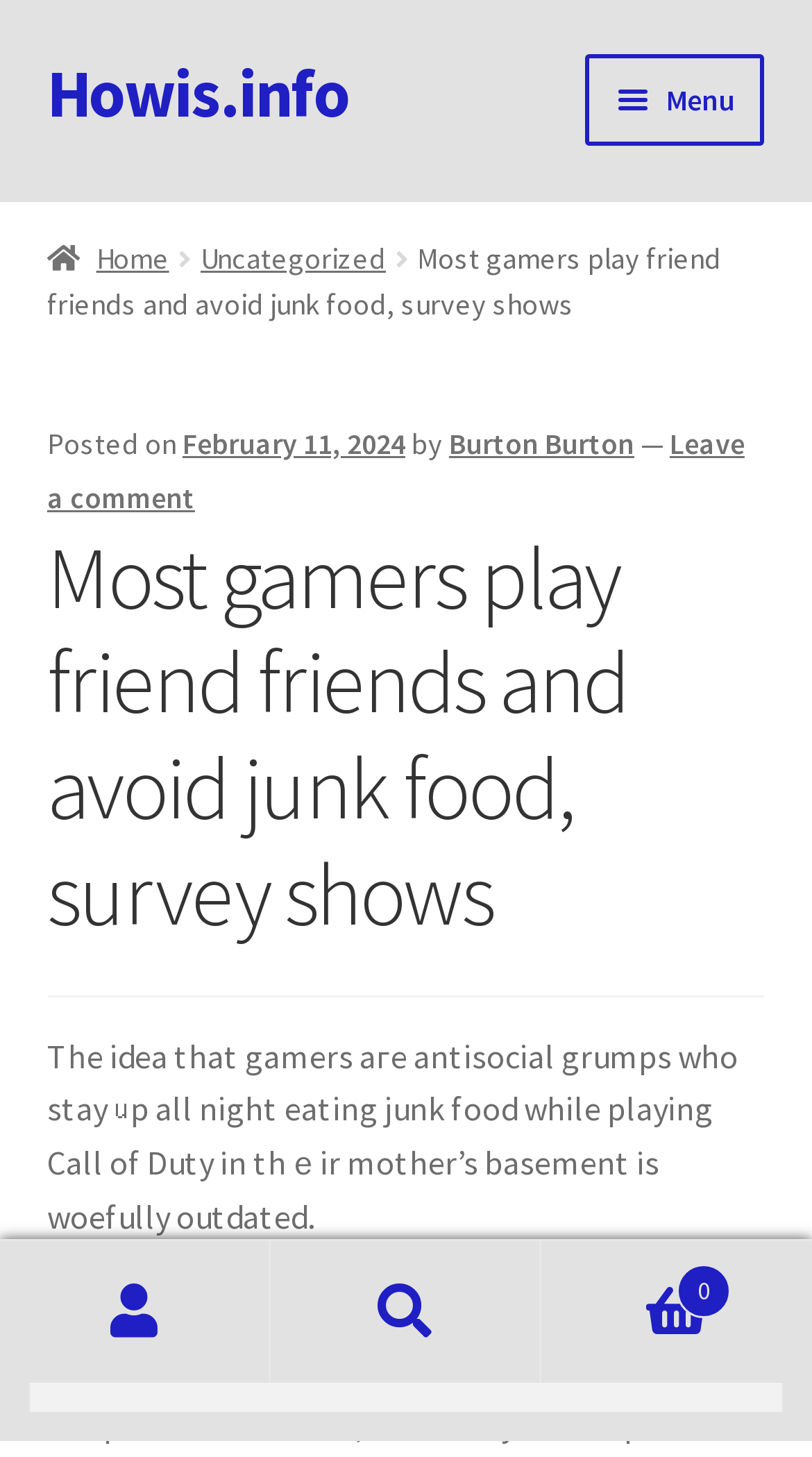Please provide a comprehensive response to the question based on the details in the image: What is the category of the current article?

The category of the current article can be found in the breadcrumbs navigation, where it says 'Uncategorized'.